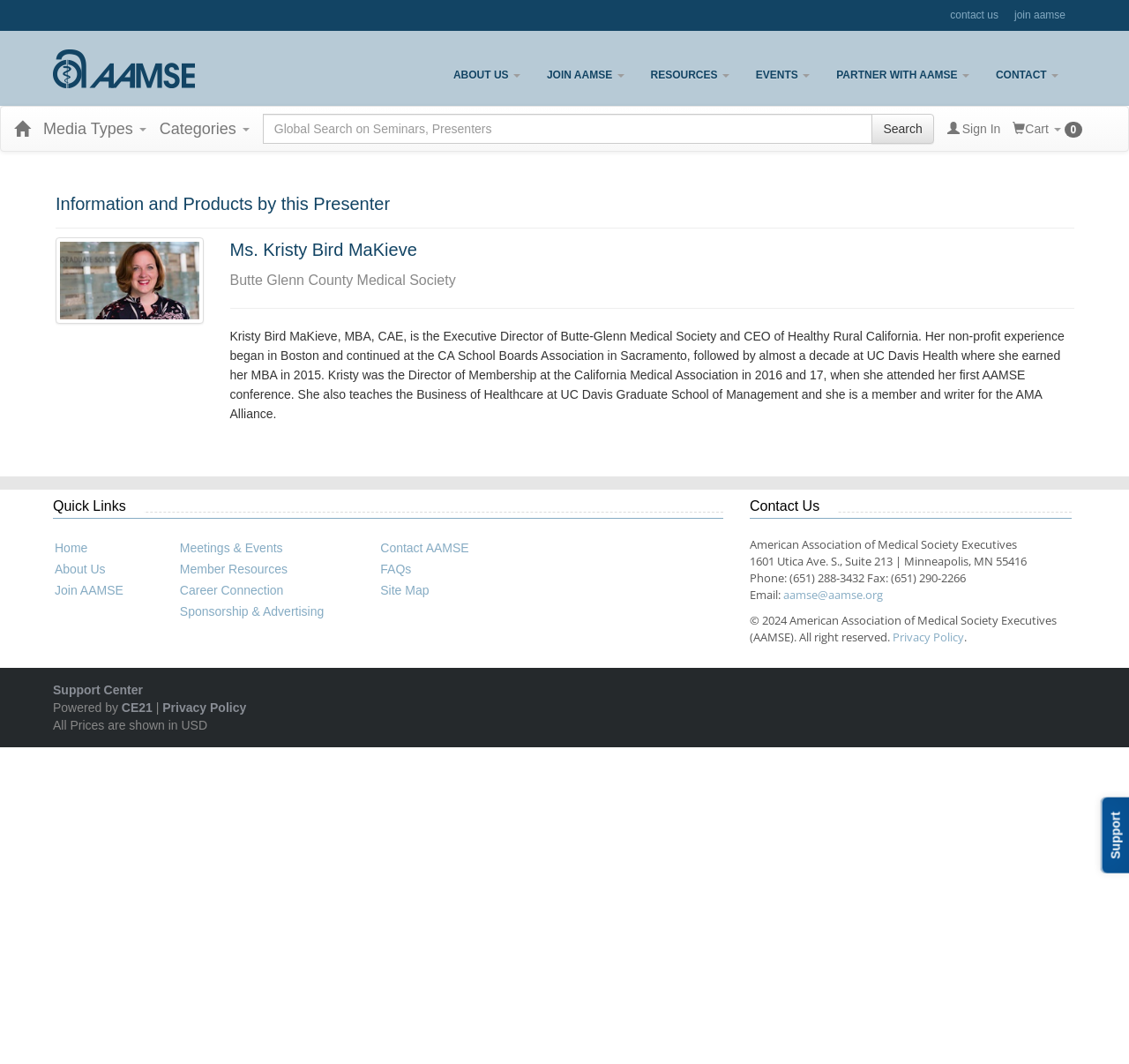What is the phone number of the organization? Please answer the question using a single word or phrase based on the image.

(651) 288-3432